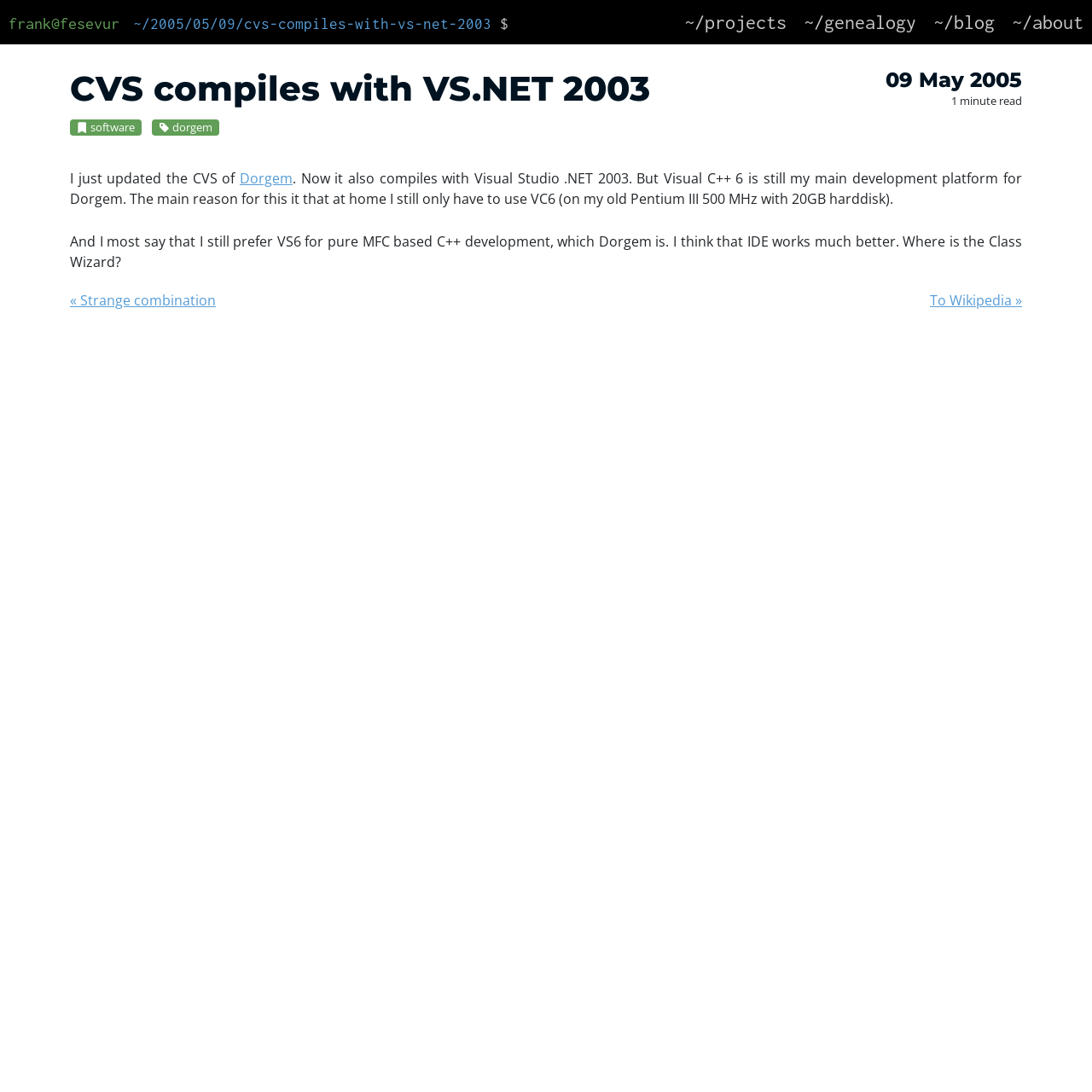Locate the bounding box coordinates of the clickable region to complete the following instruction: "go to the author's homepage."

[0.008, 0.009, 0.109, 0.034]